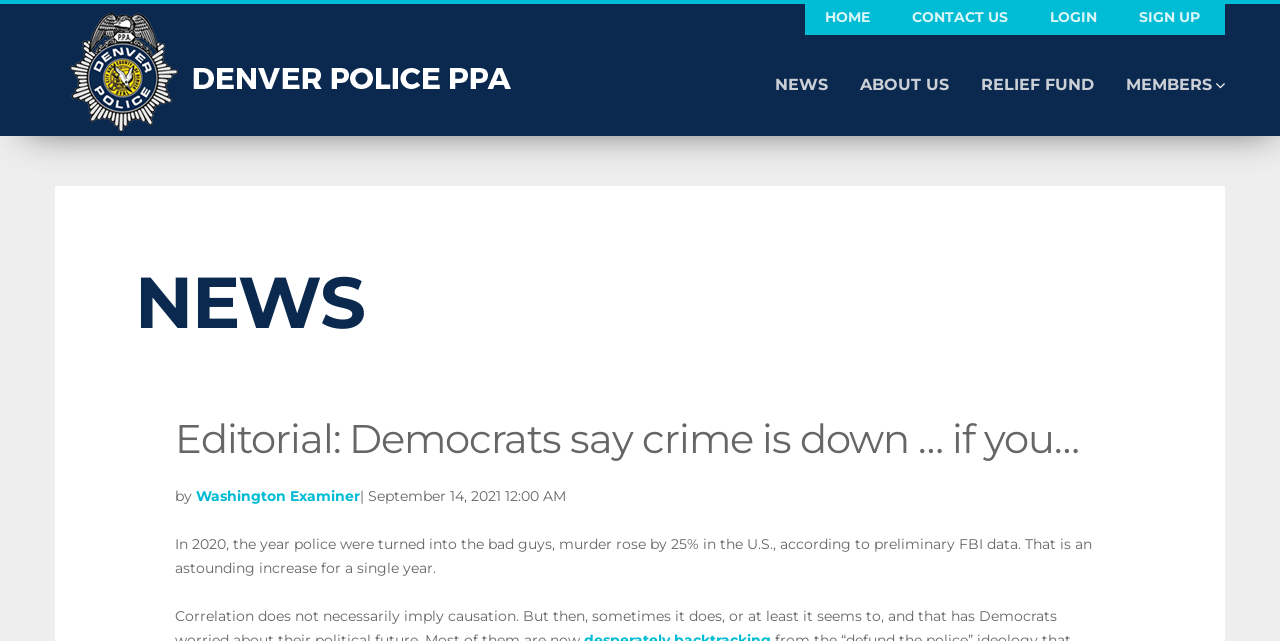Who is the author of the editorial?
Answer with a single word or short phrase according to what you see in the image.

Not specified